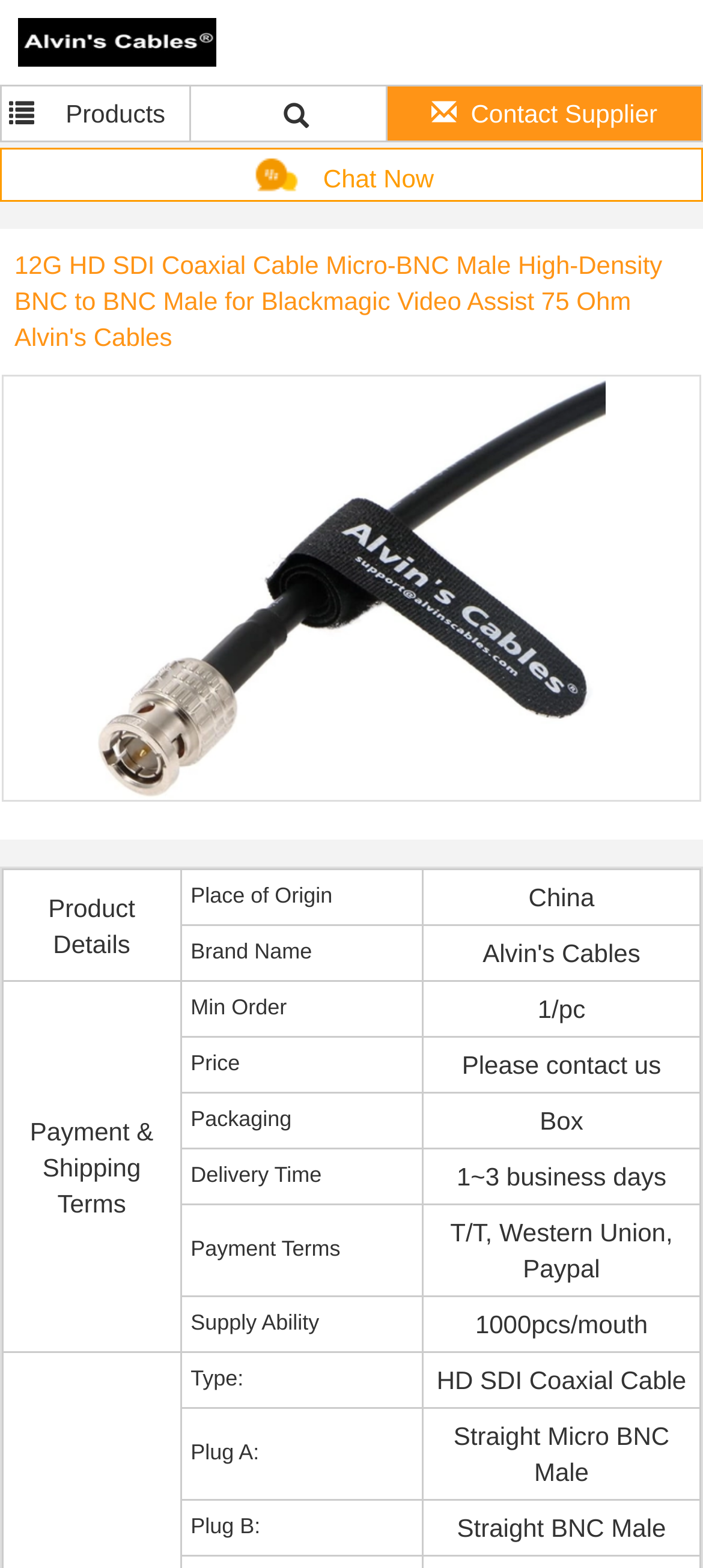Respond with a single word or phrase to the following question: What is the minimum order quantity?

1/pc